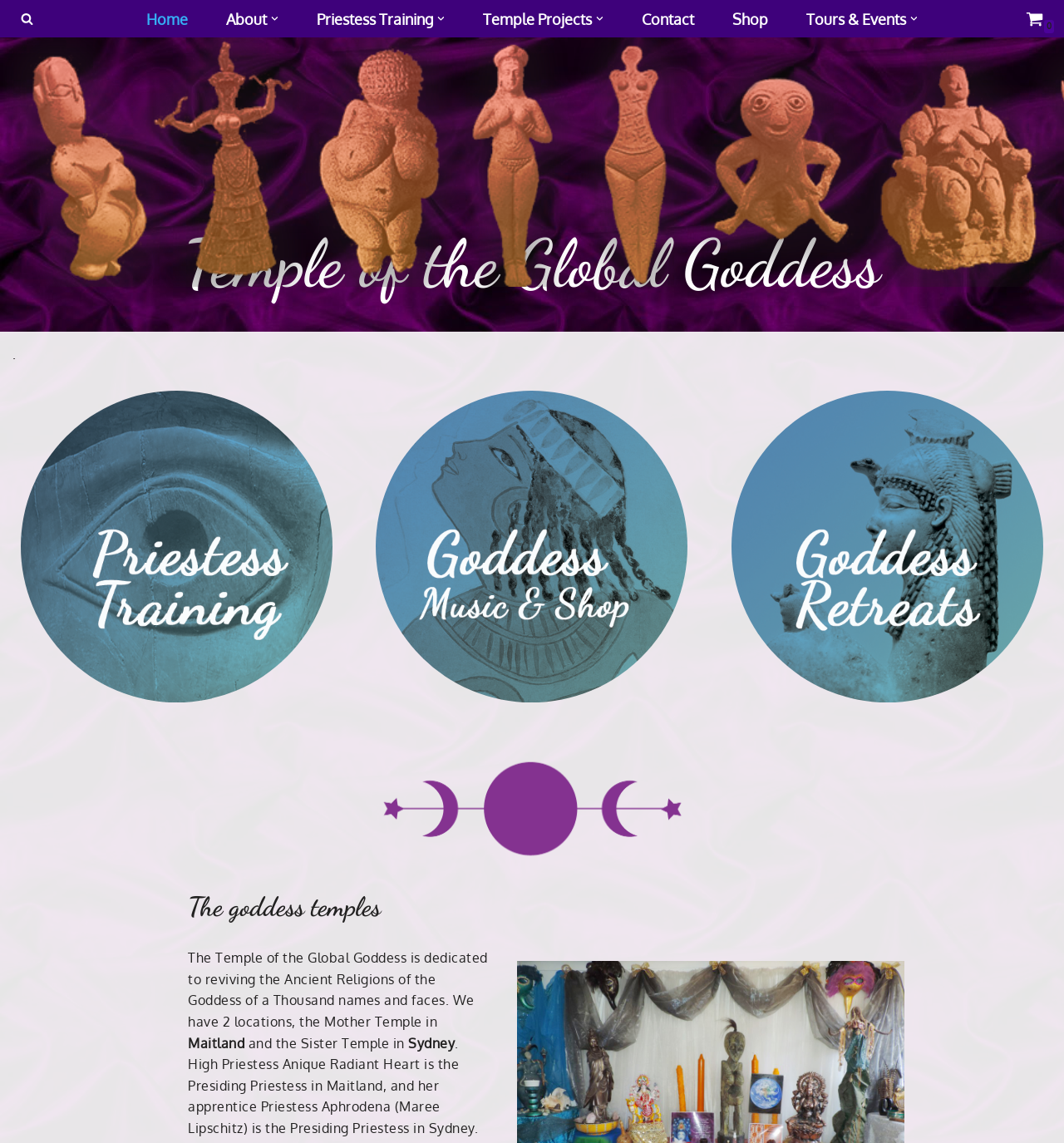What is the name of the Presiding Priestess in Maitland?
Based on the content of the image, thoroughly explain and answer the question.

I found the text 'High Priestess Anique Radiant Heart is the Presiding Priestess in Maitland...' in the StaticText element, which indicates that Anique Radiant Heart is the Presiding Priestess in Maitland.